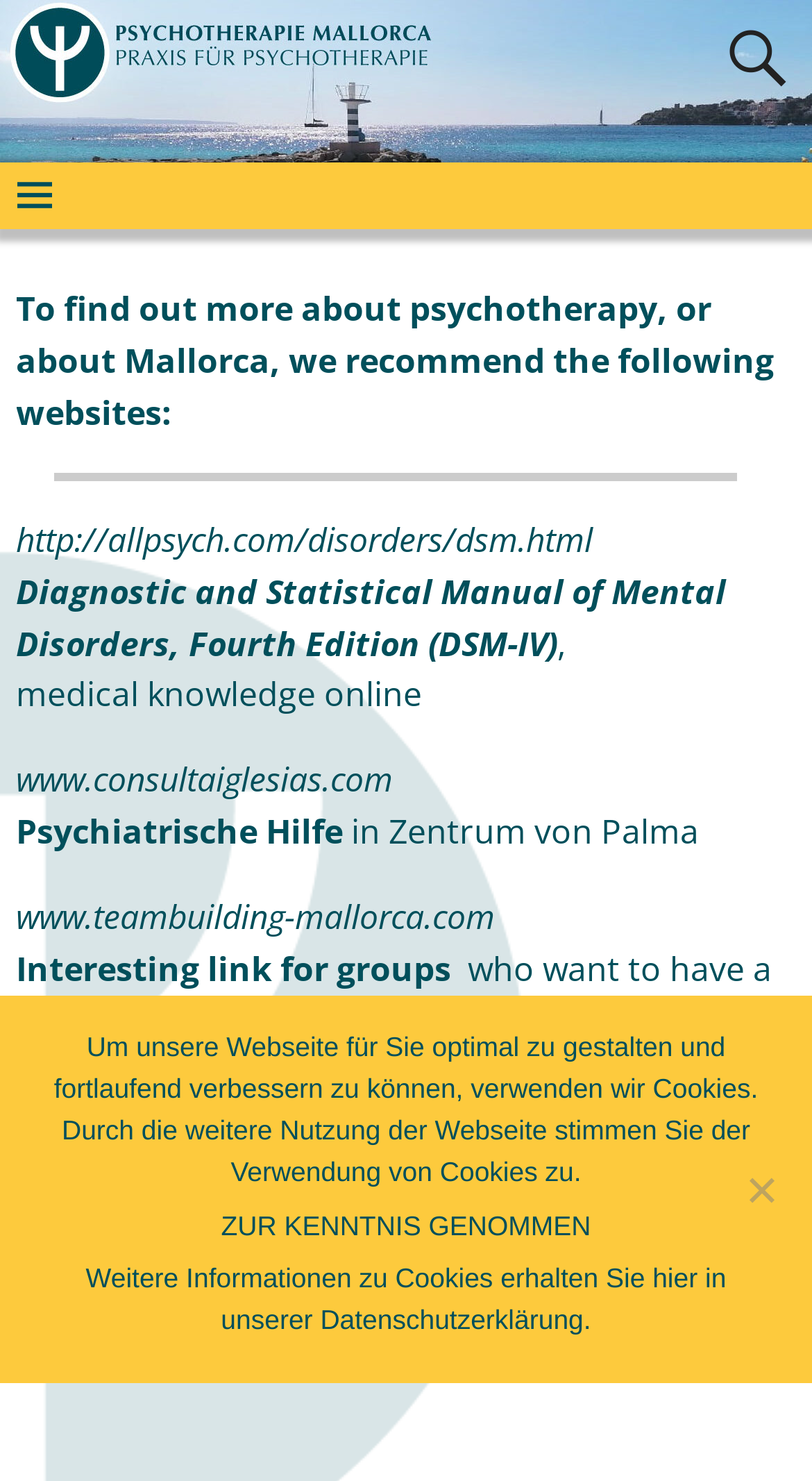Given the element description, predict the bounding box coordinates in the format (top-left x, top-left y, bottom-right x, bottom-right y). Make sure all values are between 0 and 1. Here is the element description: http://allpsych.com/disorders/dsm.html

[0.019, 0.349, 0.73, 0.379]